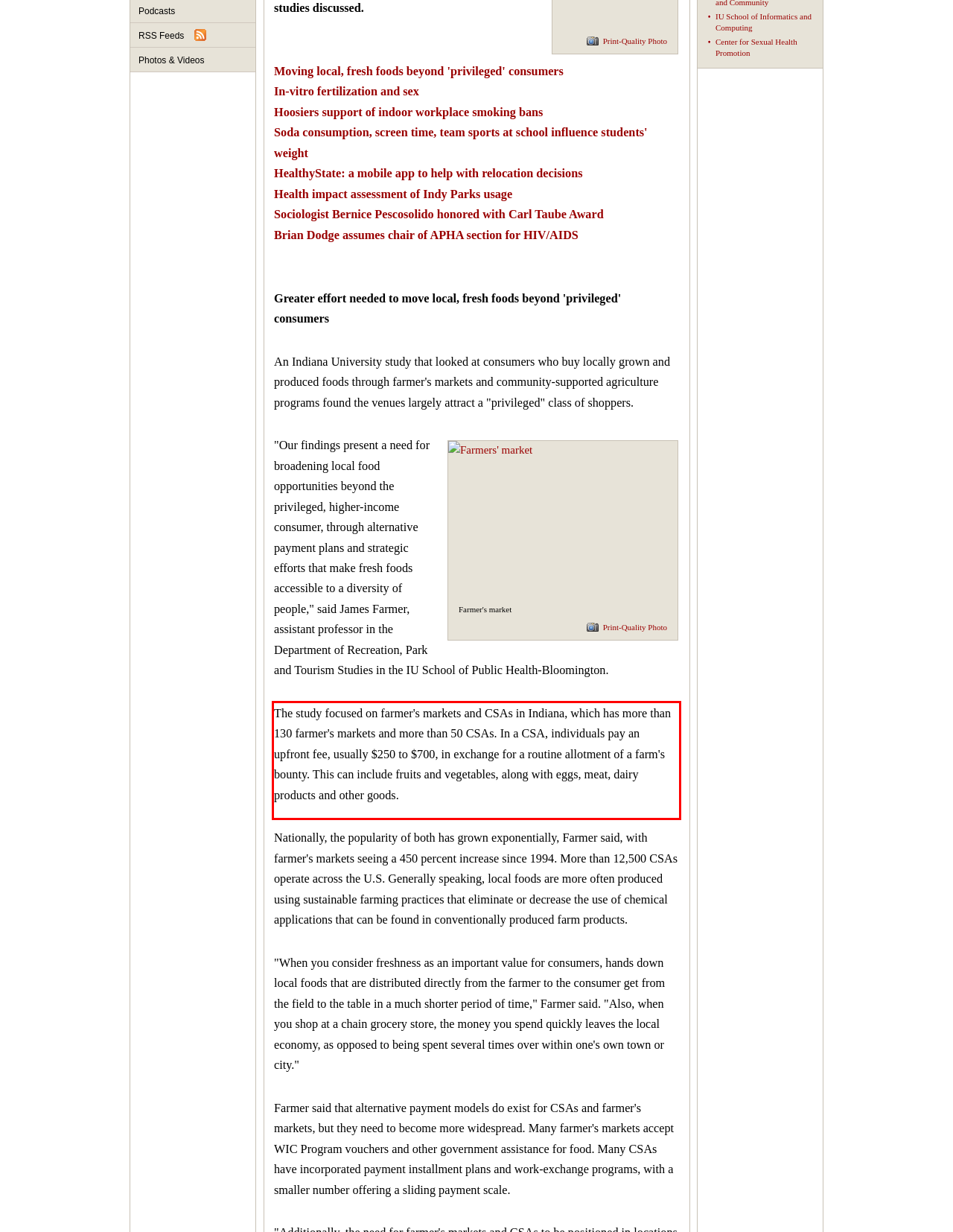By examining the provided screenshot of a webpage, recognize the text within the red bounding box and generate its text content.

The study focused on farmer's markets and CSAs in Indiana, which has more than 130 farmer's markets and more than 50 CSAs. In a CSA, individuals pay an upfront fee, usually $250 to $700, in exchange for a routine allotment of a farm's bounty. This can include fruits and vegetables, along with eggs, meat, dairy products and other goods.